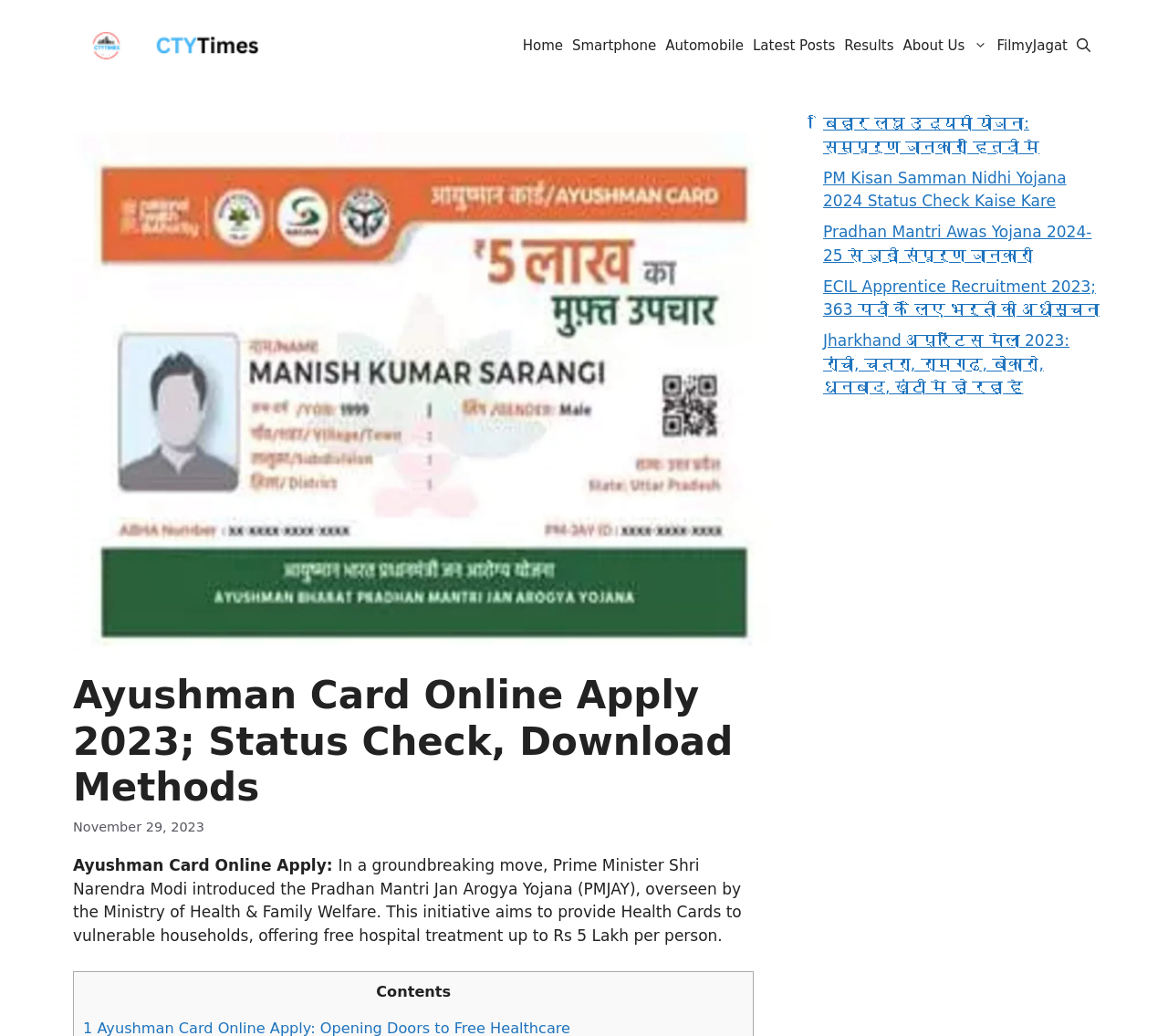Refer to the image and answer the question with as much detail as possible: What is the purpose of Ayushman Card?

The purpose of Ayushman Card is to provide free medical care up to Rs 5 lac to weak and underprivileged families, as mentioned in the webpage content.